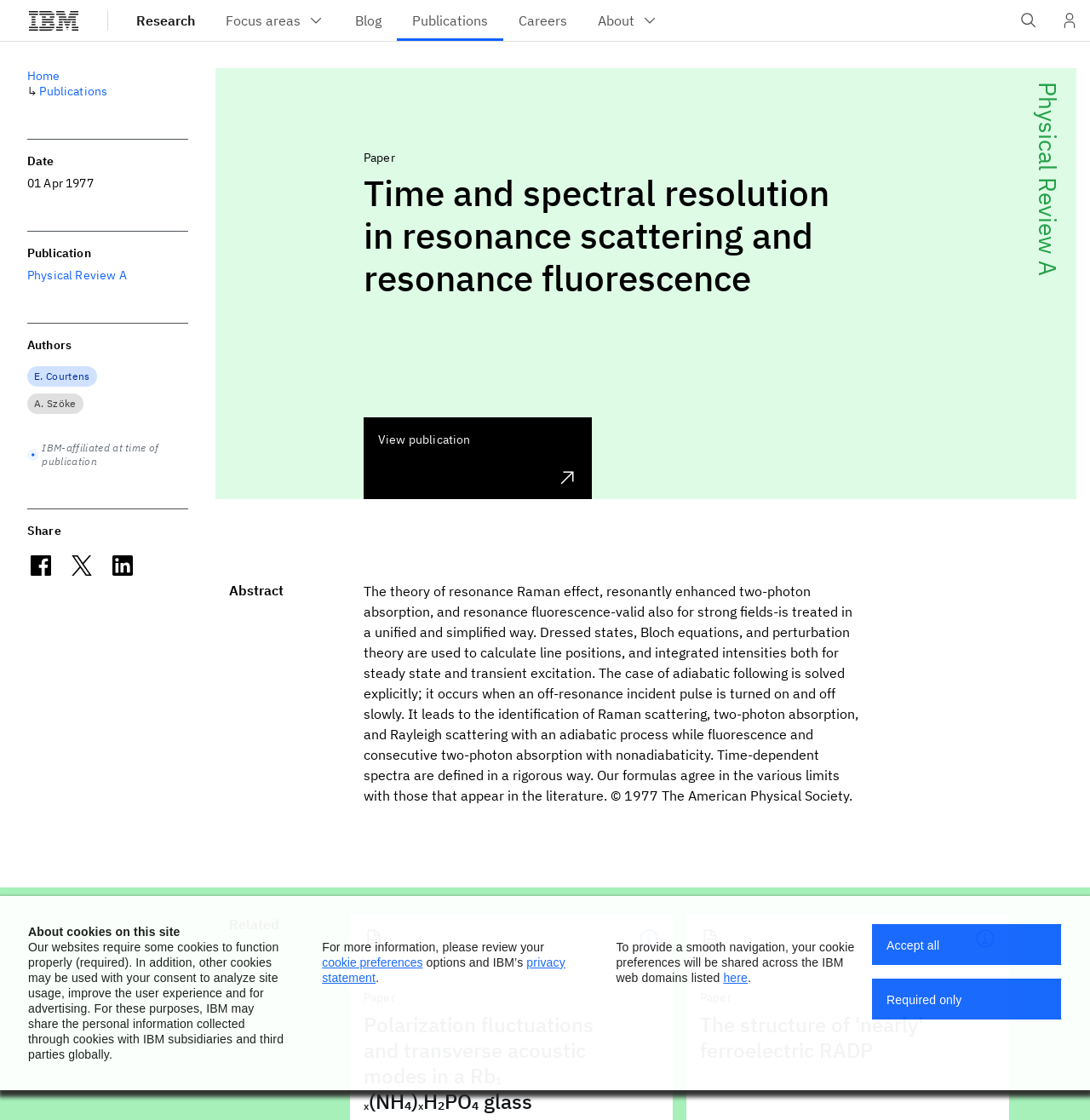Determine the bounding box coordinates of the region I should click to achieve the following instruction: "Click the IBM logo". Ensure the bounding box coordinates are four float numbers between 0 and 1, i.e., [left, top, right, bottom].

[0.027, 0.01, 0.072, 0.027]